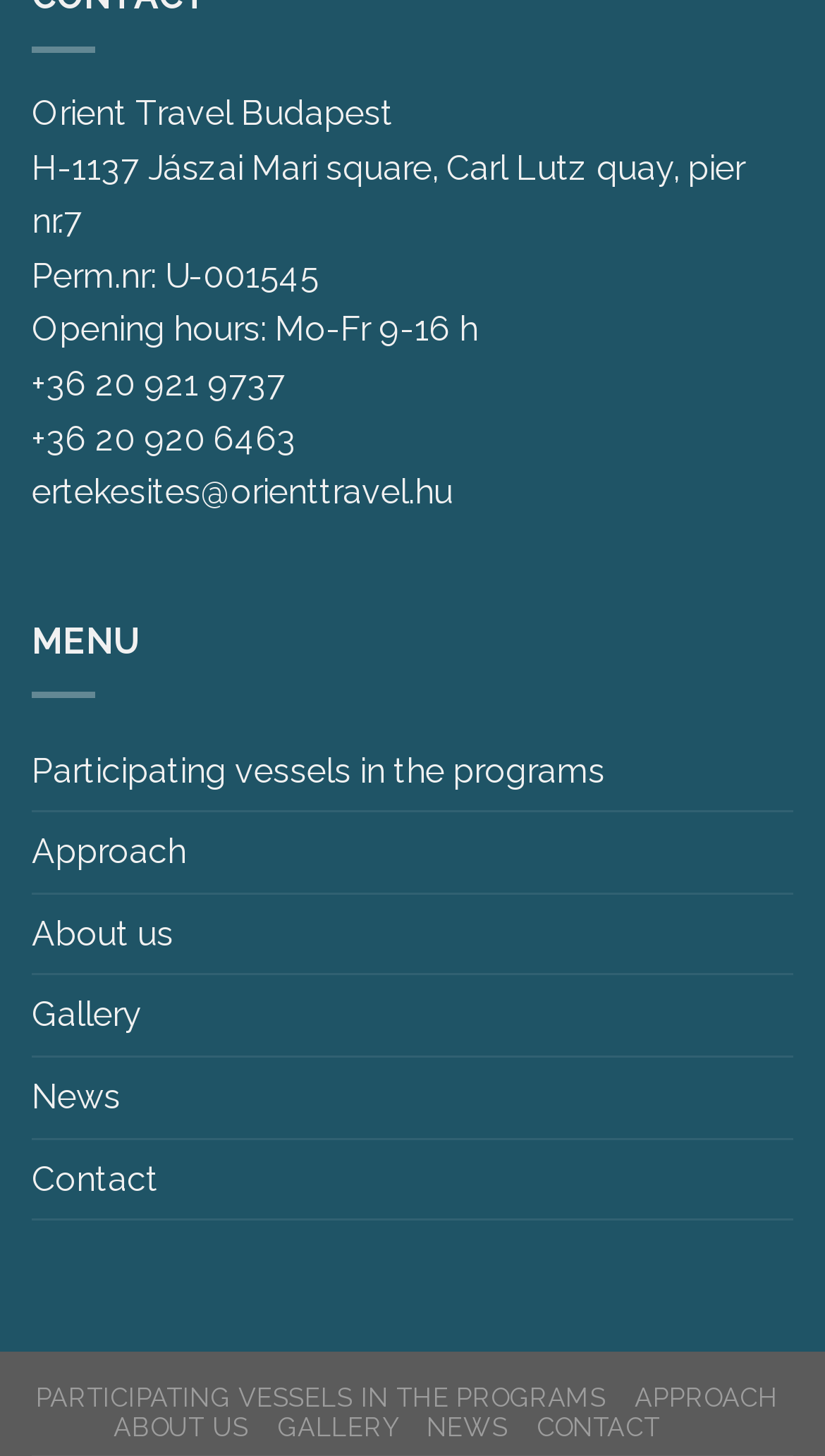How many links are there in the menu?
Could you give a comprehensive explanation in response to this question?

The menu is located at the top of the webpage, and it contains 7 link elements, namely 'Participating vessels in the programs', 'Approach', 'About us', 'Gallery', 'News', 'Contact', and 'HU'.